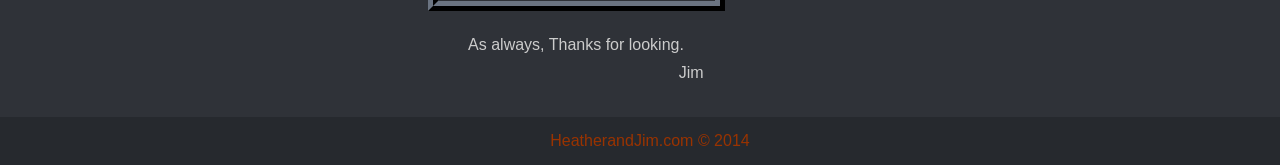Determine the bounding box of the UI component based on this description: "HeatherandJim.com © 2014". The bounding box coordinates should be four float values between 0 and 1, i.e., [left, top, right, bottom].

[0.43, 0.8, 0.586, 0.903]